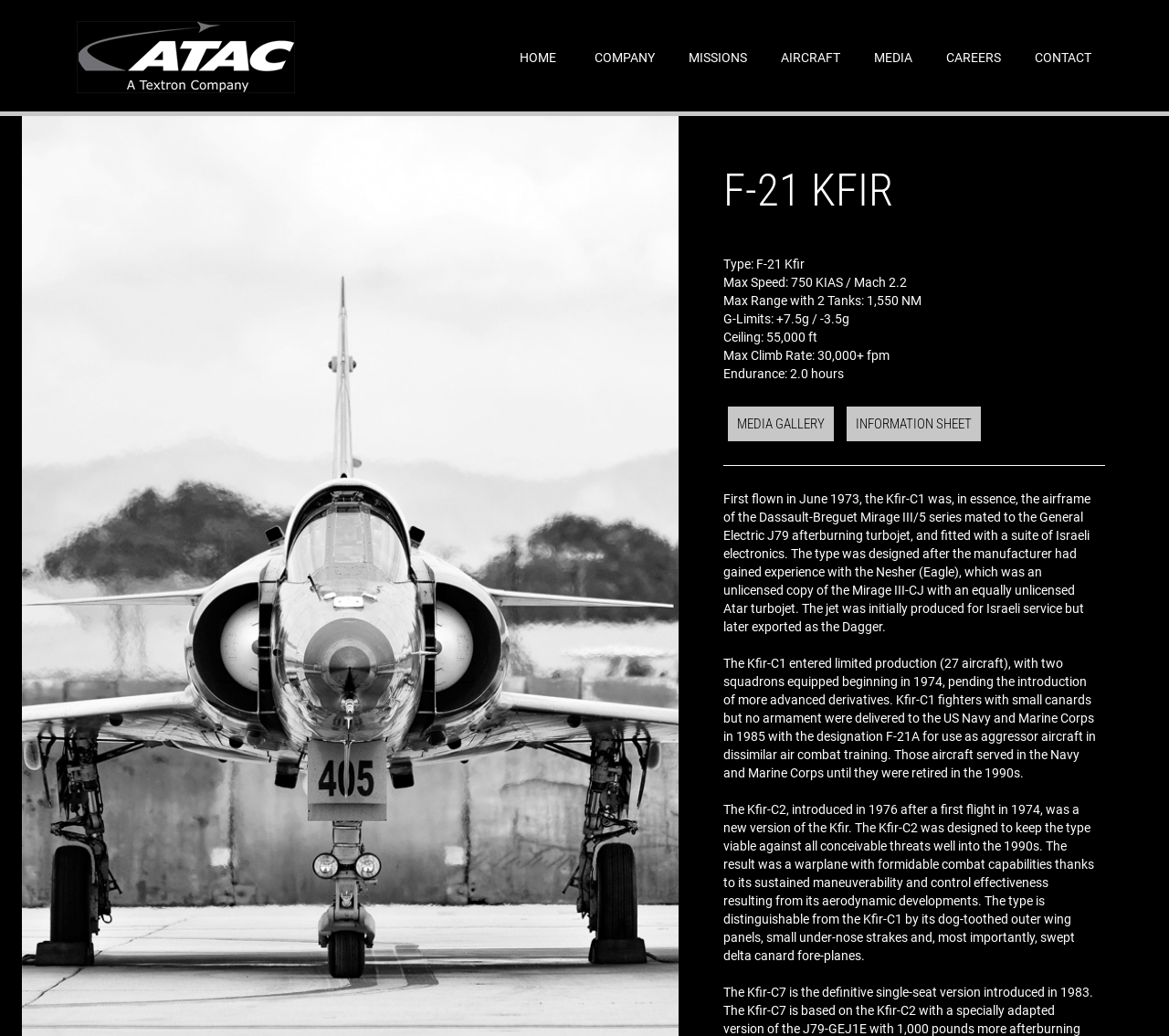Identify the bounding box coordinates for the UI element described as follows: Careers ». Use the format (top-left x, top-left y, bottom-right x, bottom-right y) and ensure all values are floating point numbers between 0 and 1.

[0.793, 0.037, 0.869, 0.074]